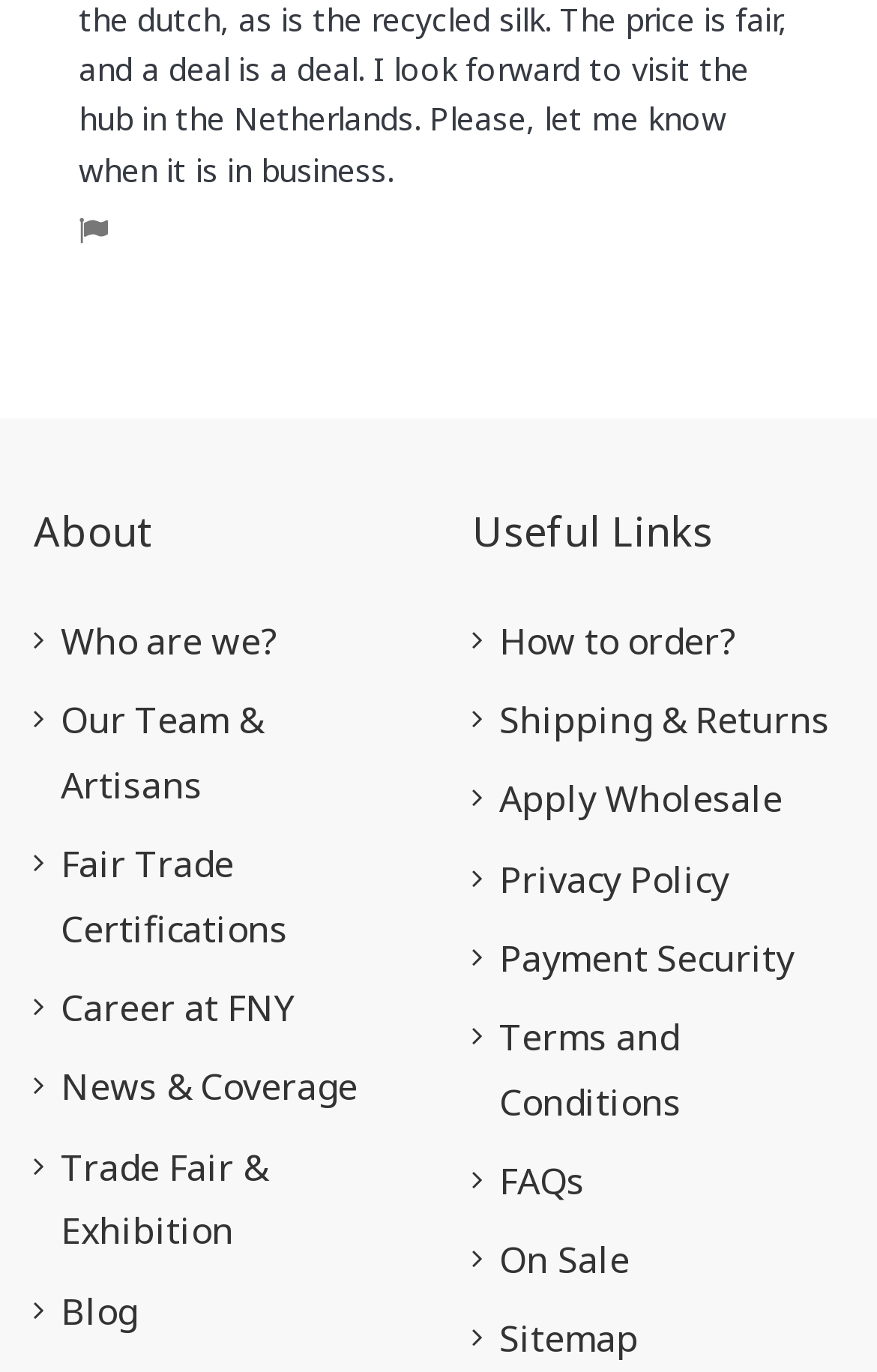Please identify the bounding box coordinates for the region that you need to click to follow this instruction: "Learn about 'Fair Trade Certifications'".

[0.038, 0.607, 0.462, 0.701]